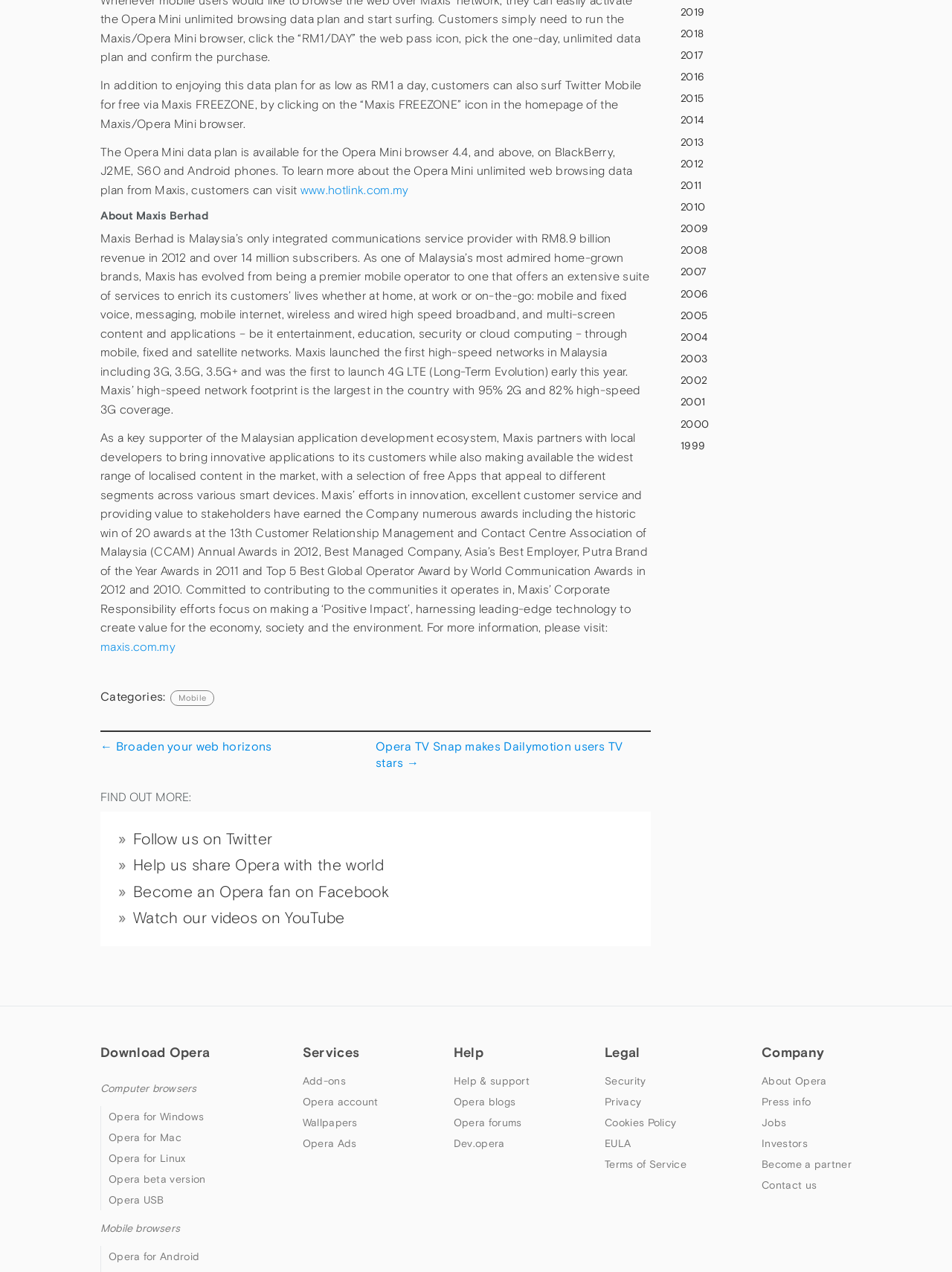Please locate the bounding box coordinates of the region I need to click to follow this instruction: "Read about Leading Tax Group".

None